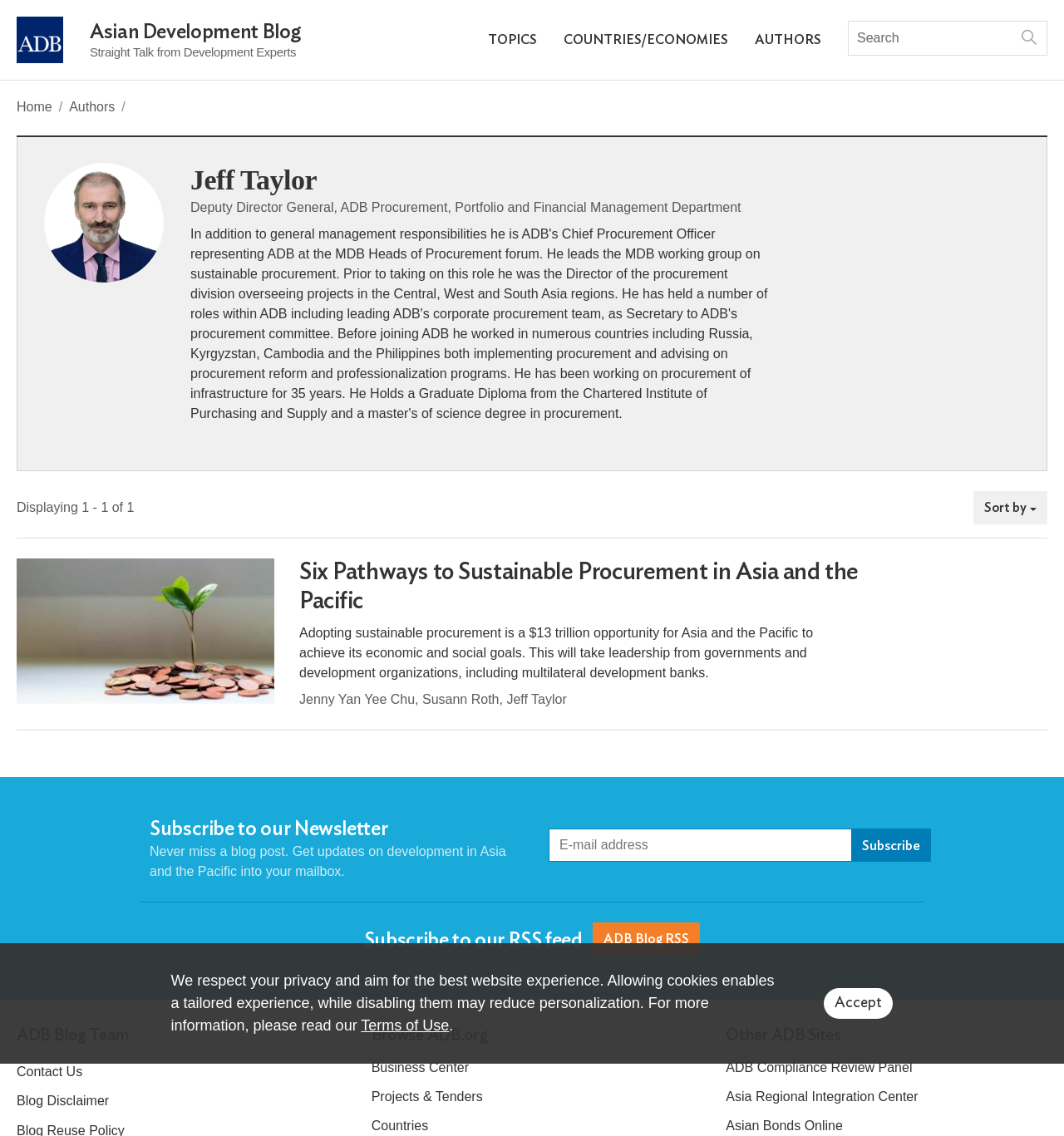Using the provided element description "Career Cues And Tips", determine the bounding box coordinates of the UI element.

None